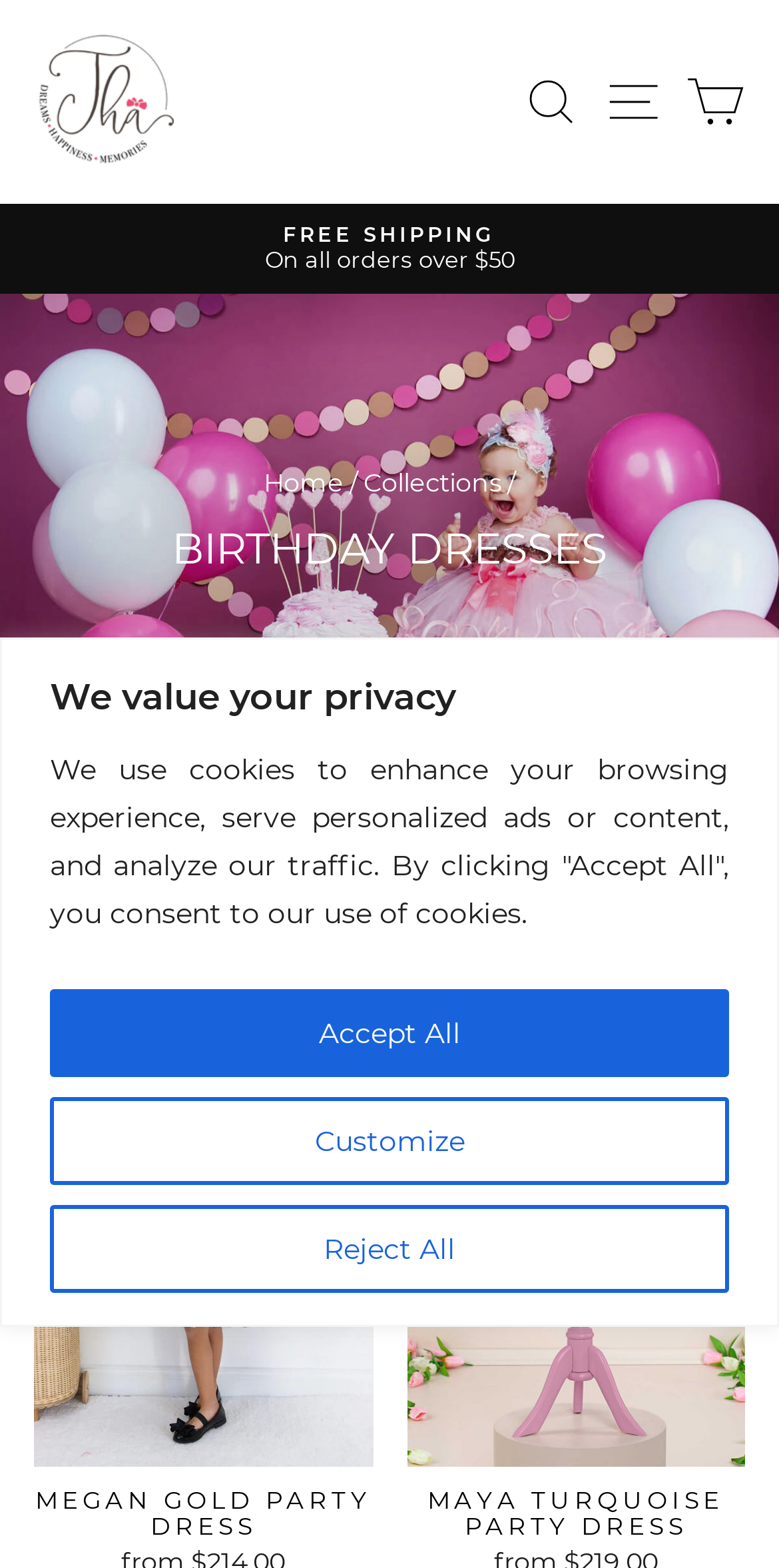Determine the bounding box coordinates for the clickable element to execute this instruction: "Go to main page". Provide the coordinates as four float numbers between 0 and 1, i.e., [left, top, right, bottom].

[0.044, 0.022, 0.223, 0.108]